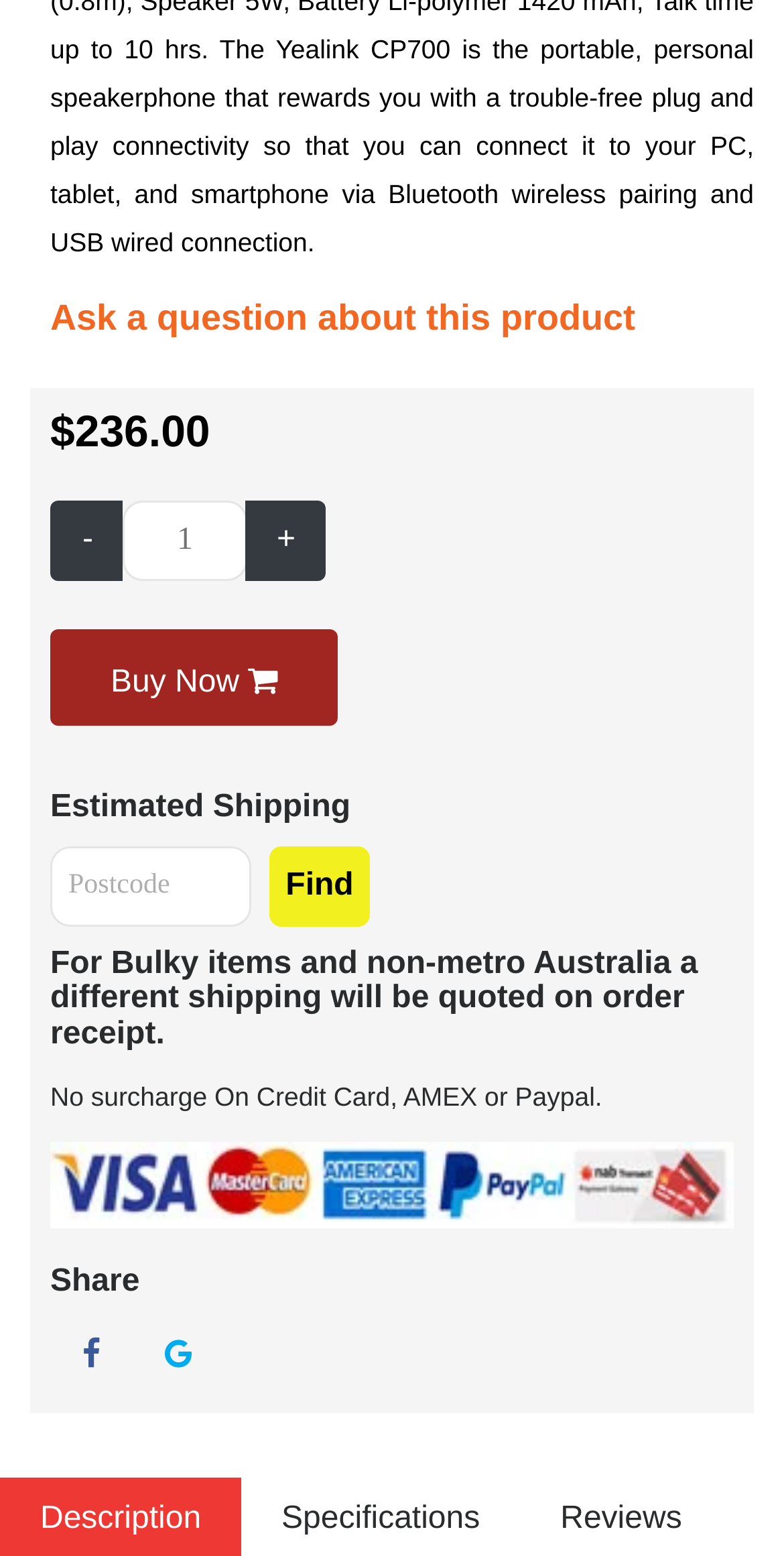Locate the bounding box coordinates of the clickable part needed for the task: "Buy Now".

[0.064, 0.405, 0.432, 0.467]